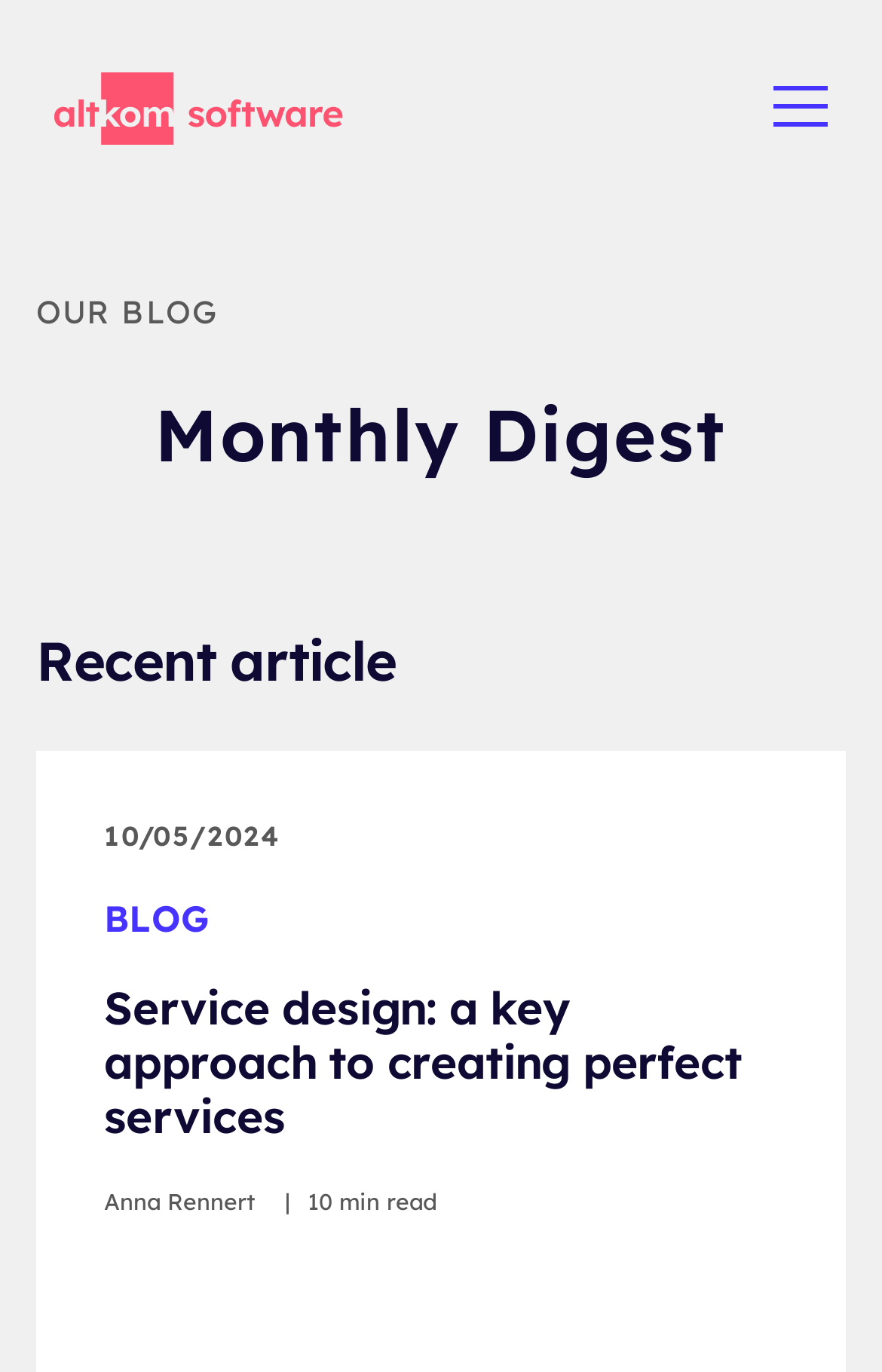What is the category of the latest article?
Using the image as a reference, answer the question in detail.

The latest article is titled 'Service design: a key approach to creating perfect services', which suggests that the category of the article is service design.